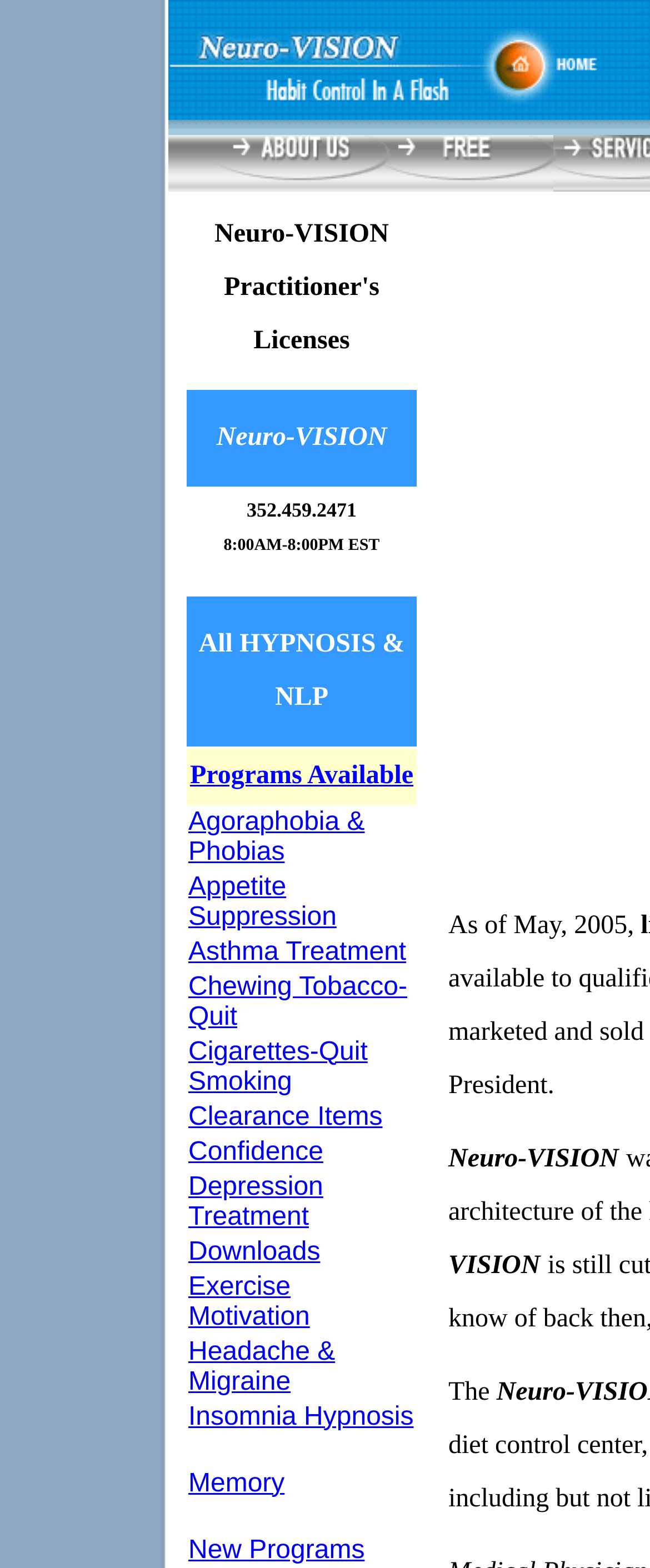Based on the image, please respond to the question with as much detail as possible:
How can one contact the organization?

The webpage provides a phone number, 352.459.2471, which can be used to contact the organization for licensing inquiries or other purposes.